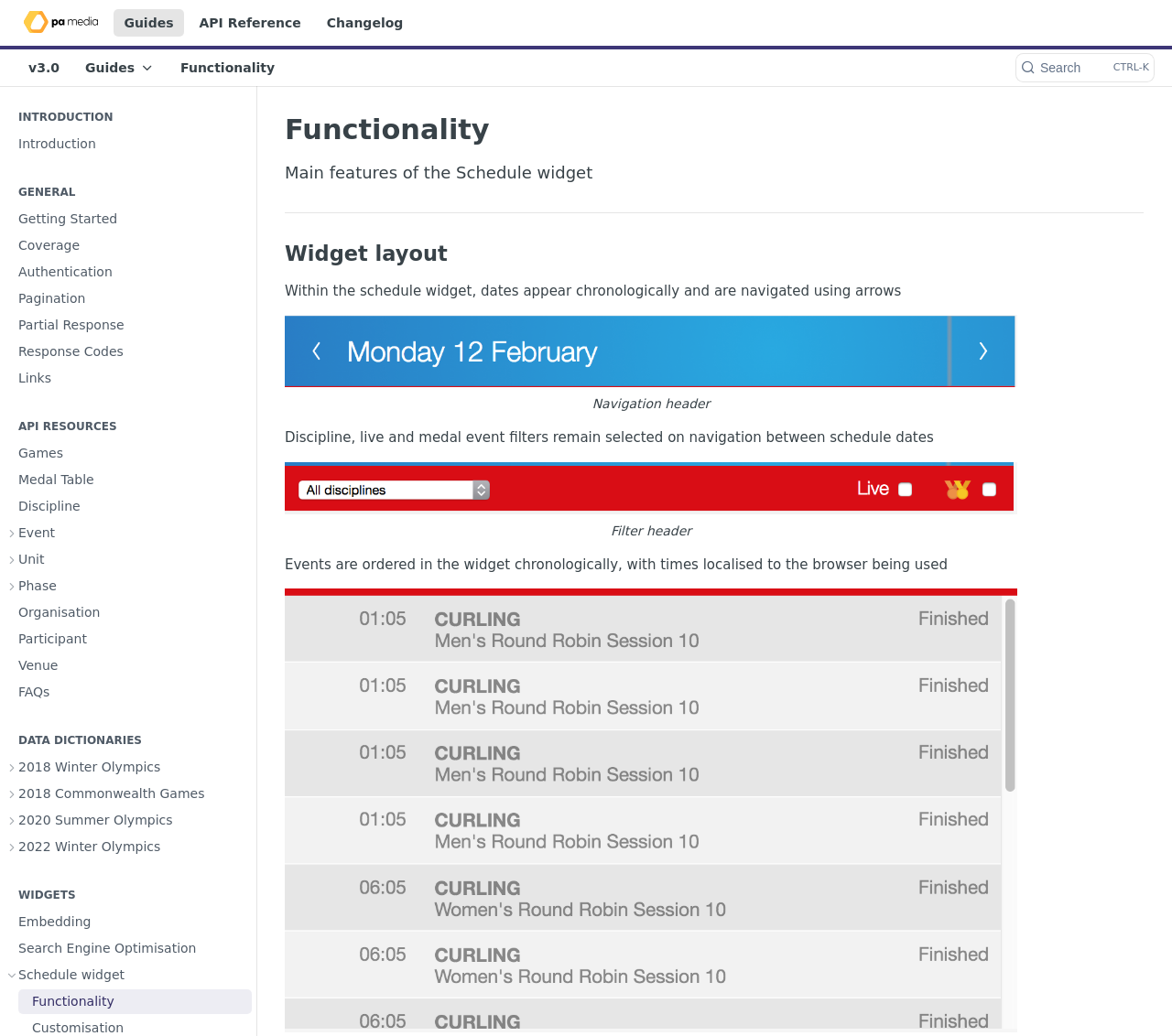Find the bounding box coordinates for the area you need to click to carry out the instruction: "Search for something". The coordinates should be four float numbers between 0 and 1, indicated as [left, top, right, bottom].

[0.867, 0.052, 0.984, 0.079]